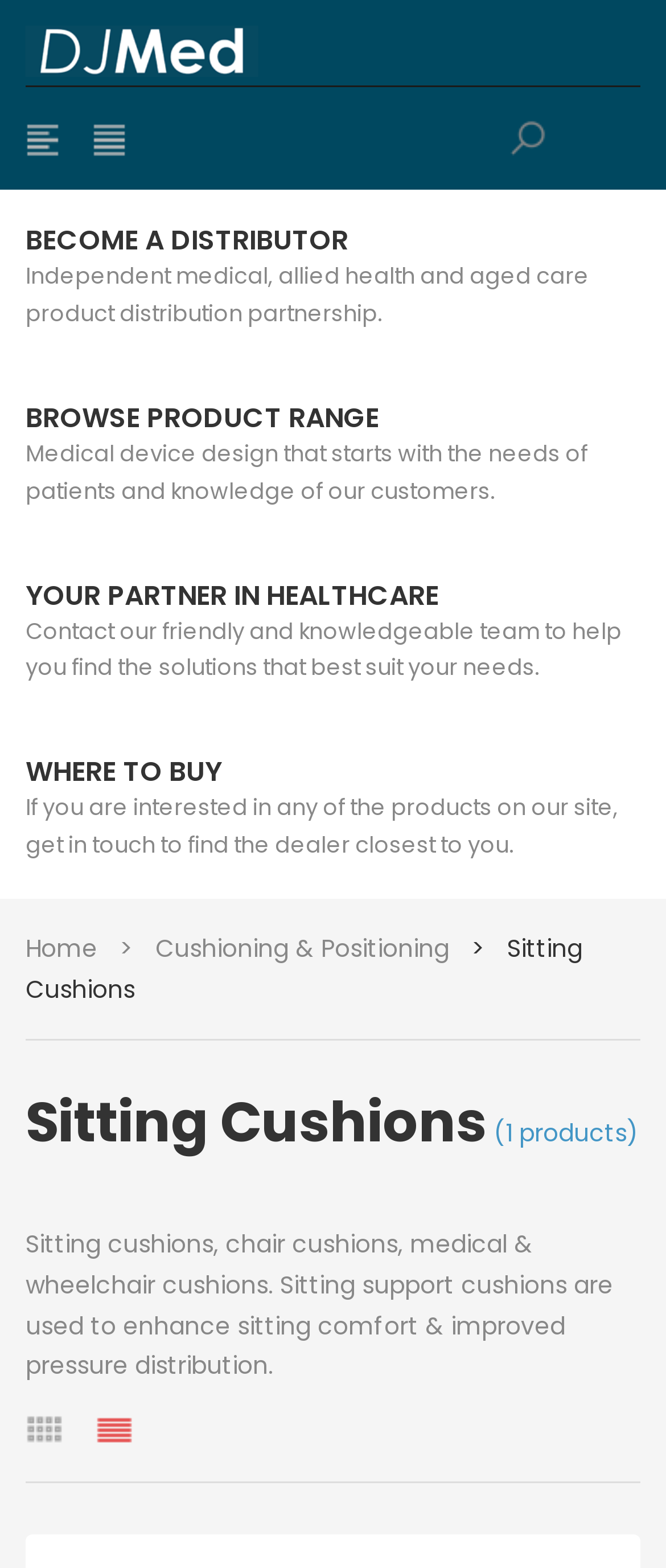Provide your answer in one word or a succinct phrase for the question: 
What is the purpose of sitting support cushions?

Enhance sitting comfort & improved pressure distribution